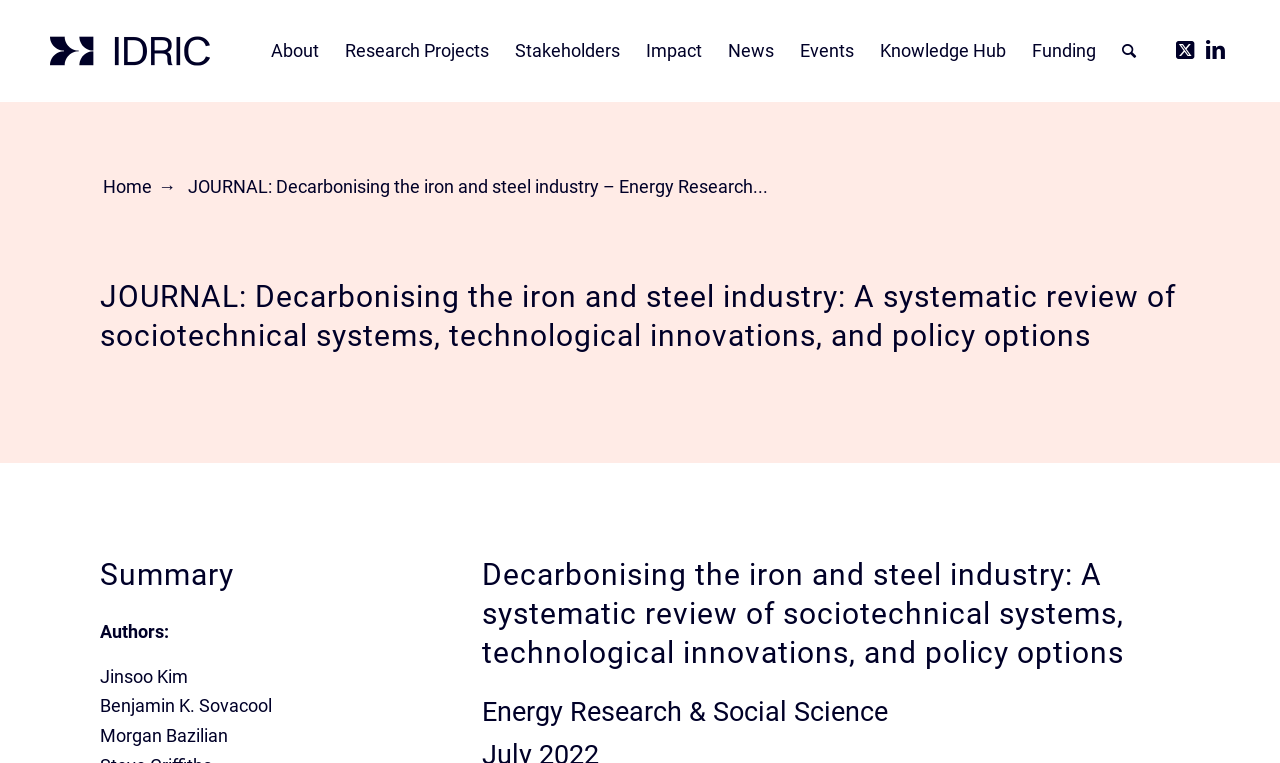Please find the bounding box coordinates of the element that needs to be clicked to perform the following instruction: "Visit the Twitter page". The bounding box coordinates should be four float numbers between 0 and 1, represented as [left, top, right, bottom].

[0.914, 0.046, 0.938, 0.085]